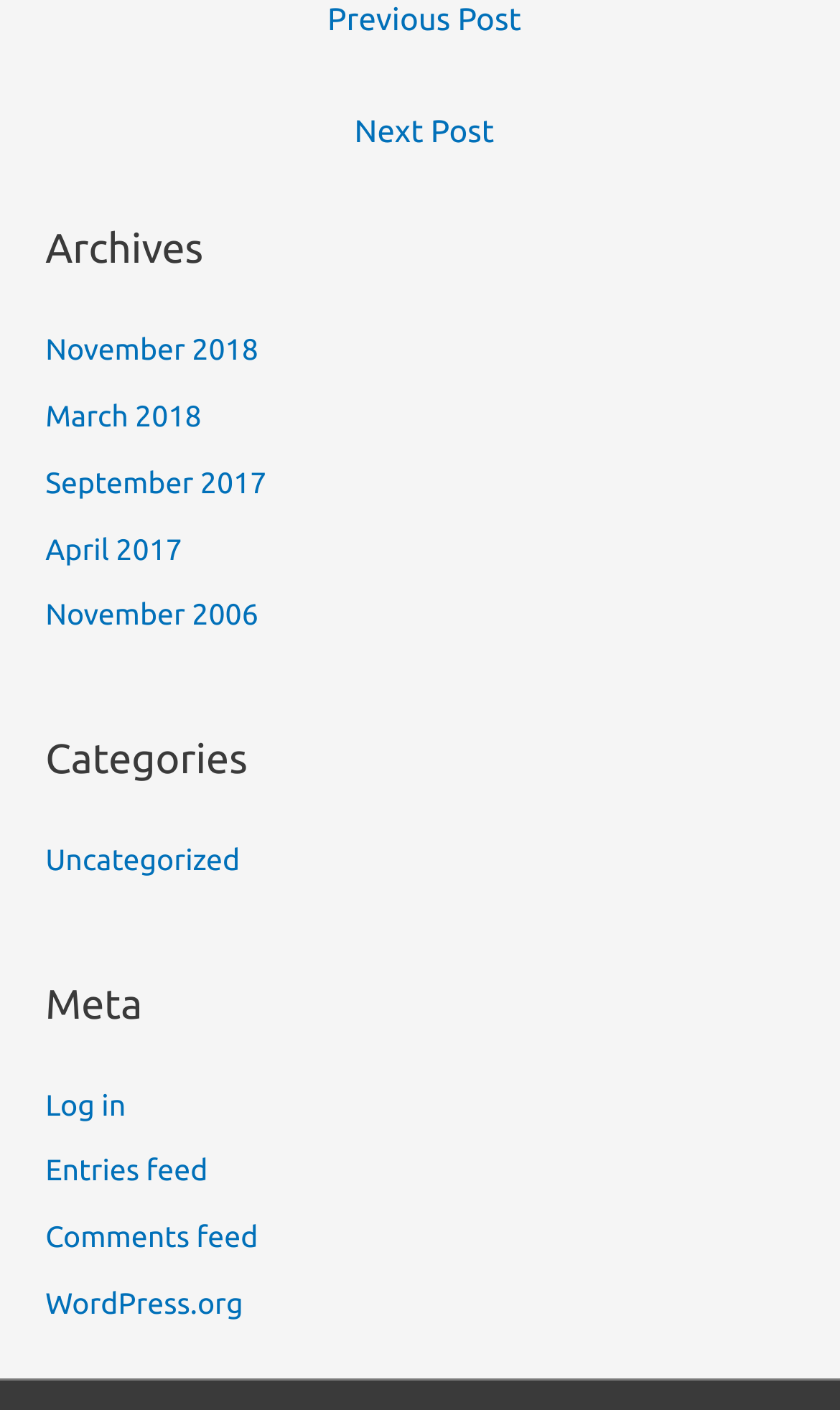Analyze the image and give a detailed response to the question:
How many categories are listed on this webpage?

I can see that there is only one category listed, which is 'Uncategorized', under the 'Categories' heading.